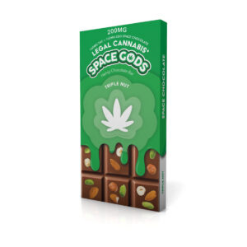Please answer the following question using a single word or phrase: What is the total amount of active ingredients in the bar?

200 mg